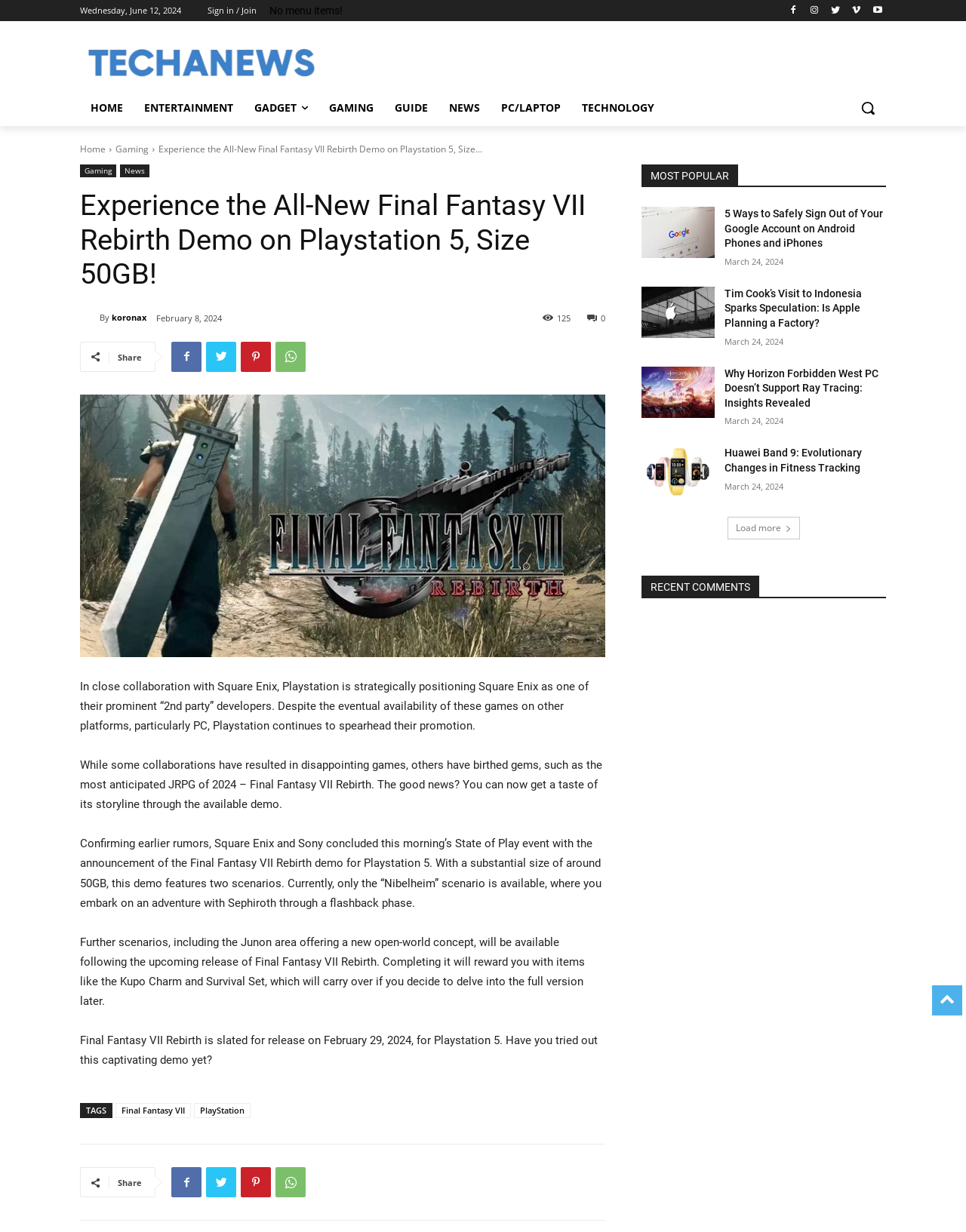Predict the bounding box of the UI element based on the description: "parent_node: By title="koronax"". The coordinates should be four float numbers between 0 and 1, formatted as [left, top, right, bottom].

[0.083, 0.252, 0.103, 0.264]